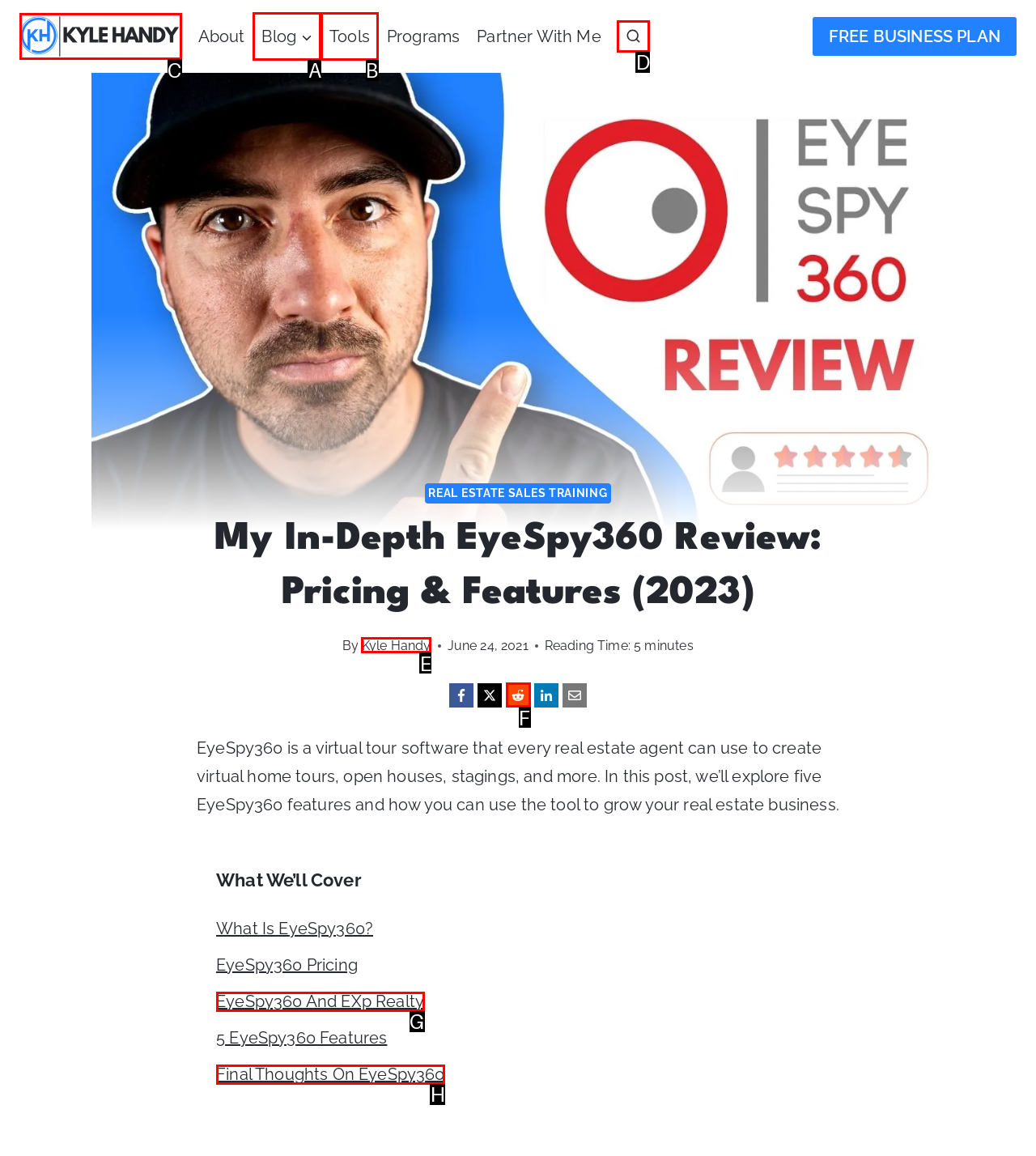Decide which UI element to click to accomplish the task: View the search form
Respond with the corresponding option letter.

D